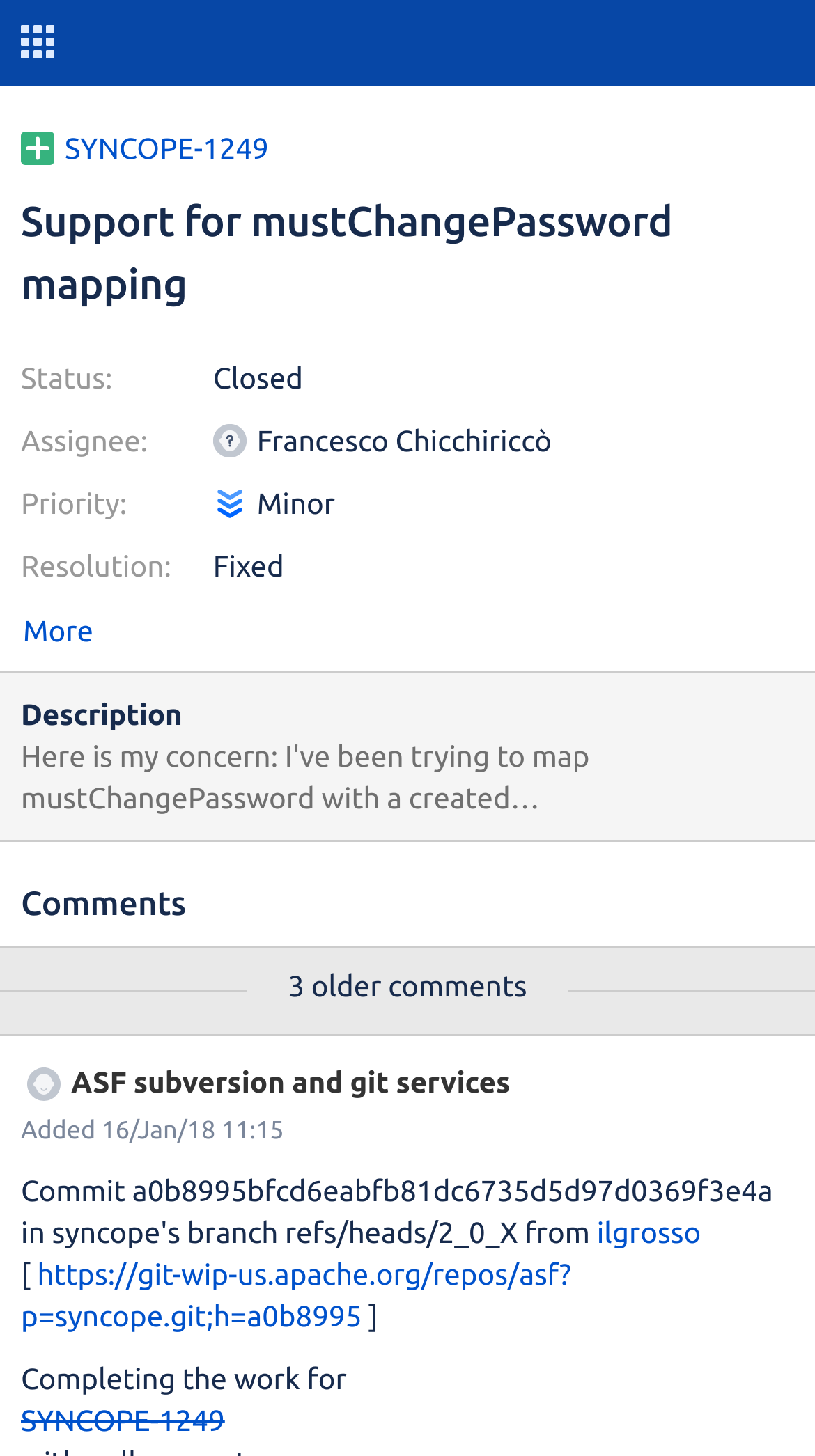What is the resolution of this issue?
Answer the question with a detailed explanation, including all necessary information.

I found the answer by examining the 'Resolution:' label and its corresponding value 'Fixed' on the webpage.